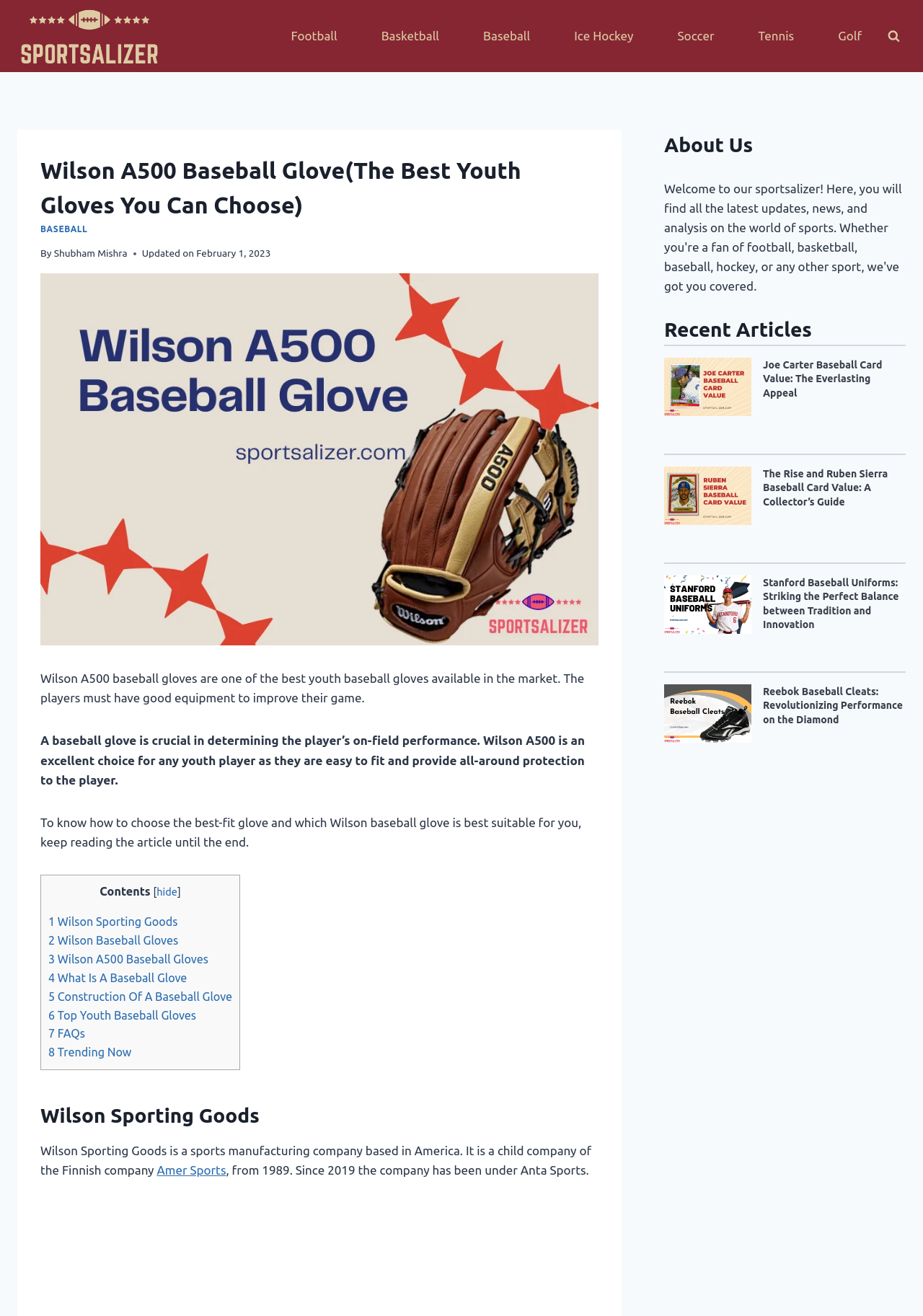Generate a thorough caption detailing the webpage content.

The webpage is about Wilson A500 baseball gloves, specifically discussing their features and benefits for youth baseball players. At the top left corner, there is a logo of Sportsalizer, which is also a link. Next to it, there is a primary navigation menu with links to different sports categories, including Football, Basketball, Baseball, Ice Hockey, Soccer, Tennis, and Golf.

Below the navigation menu, there is a header section with a title "Wilson A500 Baseball Glove (The Best Youth Gloves You Can Choose)" and a link to "BASEBALL". The author's name, "Shubham Mishra", and the updated date, "February 1, 2023", are also displayed.

On the left side, there is an image of the Wilson A500 baseball glove. Below the image, there are three paragraphs of text discussing the importance of baseball gloves, the features of Wilson A500, and how to choose the best-fit glove.

To the right of the image, there is a table of contents with links to different sections of the article, including "Wilson Sporting Goods", "Wilson Baseball Gloves", "What Is A Baseball Glove", and others.

Further down, there are sections about Wilson Sporting Goods, its history, and its parent company. There are also headings for "About Us" and "Recent Articles" on the right side, with links to recent articles about baseball cards and uniforms.

Throughout the page, there are several images related to baseball, including images of baseball cards and uniforms. The overall layout is organized, with clear headings and concise text, making it easy to navigate and read.